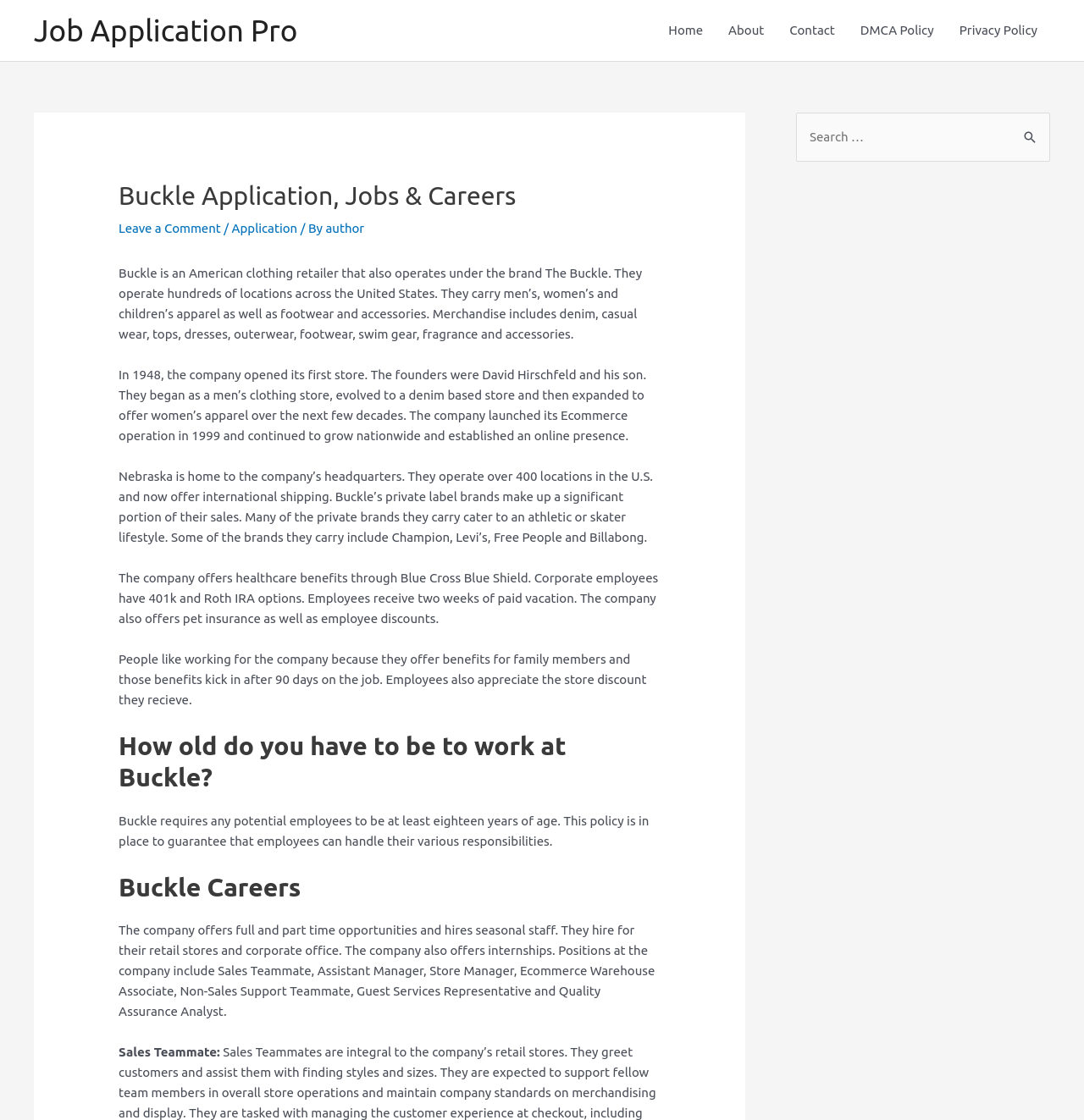What type of positions are available at Buckle?
Provide a concise answer using a single word or phrase based on the image.

Sales, management, warehouse